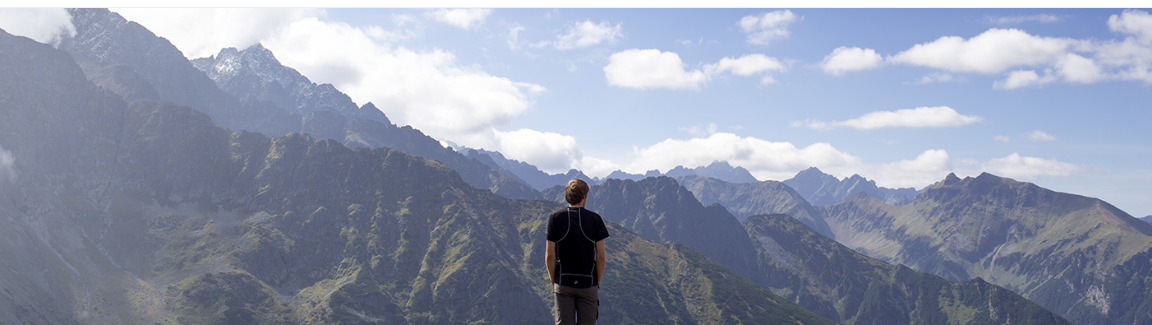Explain the image in a detailed and descriptive way.

A solitary figure stands at the edge of a breathtaking mountain landscape, gazing out over a sweeping view of jagged peaks and lush valleys. Clad in a casual outfit with a backpack slung over one shoulder, the person enjoys the serenity of nature, surrounded by the grandeur of towering mountains under a bright blue sky scattered with fluffy white clouds. The scene evokes a sense of adventure and exploration, perfectly encapsulating the essence of unprocessed data recovery as a metaphor for discovering lost treasures in the midst of challenging landscapes. This image complements the article titled "Unprocessed Data Recovery - Knowing How It Operates," highlighting the themes of resilience and the journey toward restoration in both technology and nature.